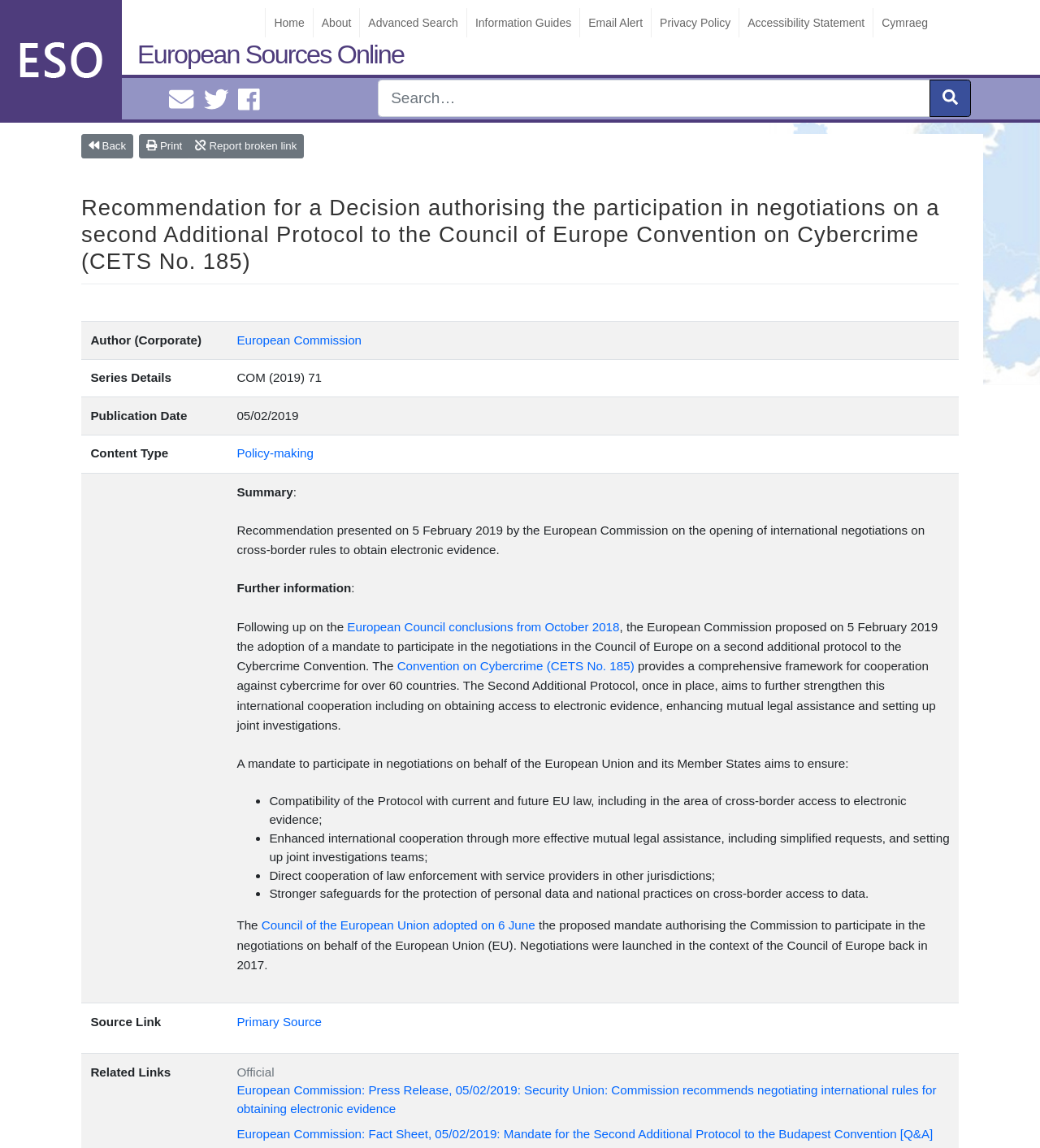What is the purpose of the proposed mandate?
Carefully analyze the image and provide a thorough answer to the question.

The webpage states that the proposed mandate aims to authorize the European Commission to participate in negotiations on behalf of the European Union (EU) and its Member States in the Council of Europe on a second additional protocol to the Cybercrime Convention.